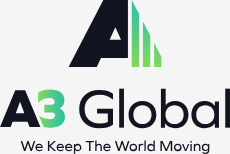Explain in detail what you see in the image.

The image features the logo of A3 Global, prominently displaying the name in a modern and stylized format. The logo includes a distinctive 'A' and '3' at the center, accompanied by the text "We Keep The World Moving" gracefully positioned beneath it. This branding suggests a focus on innovation and mobility, indicating that A3 Global likely operates in a sector related to transportation, technology, or services aimed at enhancing efficiency and connectivity. The design combines dynamic colors, emphasizing a forward-thinking ethos that resonates with the company's commitment to facilitating progress and movement on a global scale.